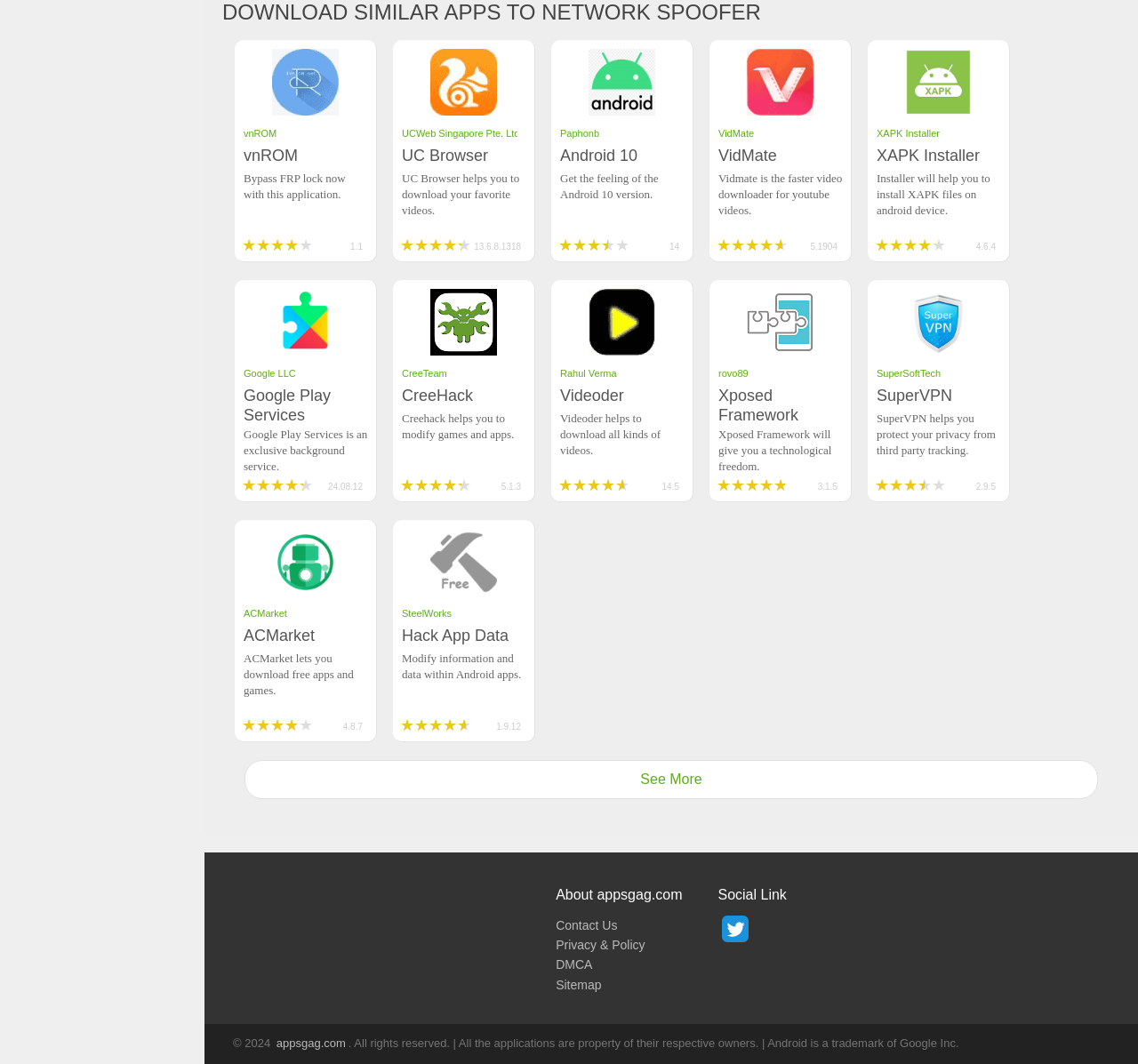What is the rating of the first product?
Using the visual information, reply with a single word or short phrase.

5 stars